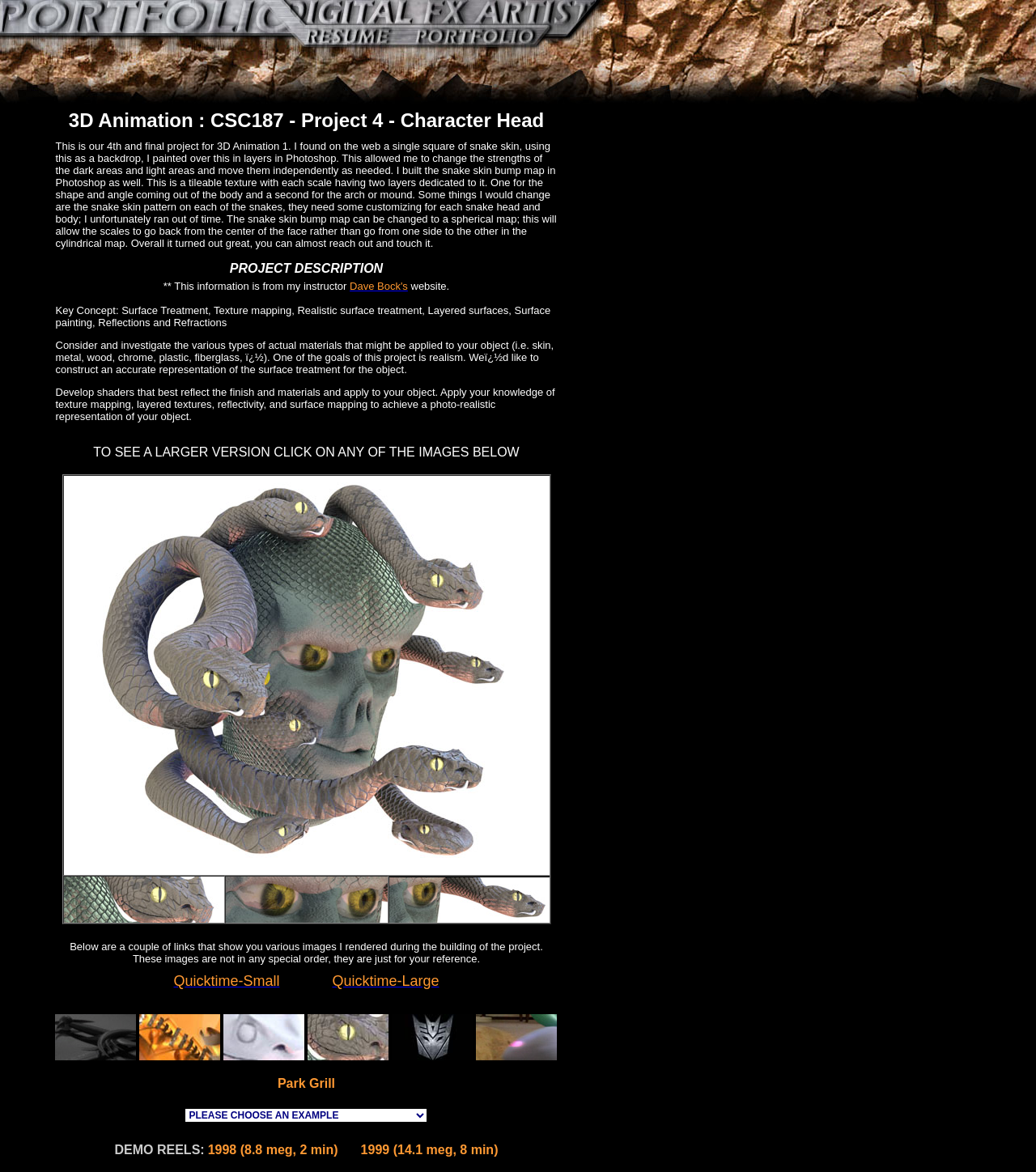Determine the bounding box coordinates of the area to click in order to meet this instruction: "Click on the link to see Quicktime-Small".

[0.168, 0.831, 0.27, 0.843]